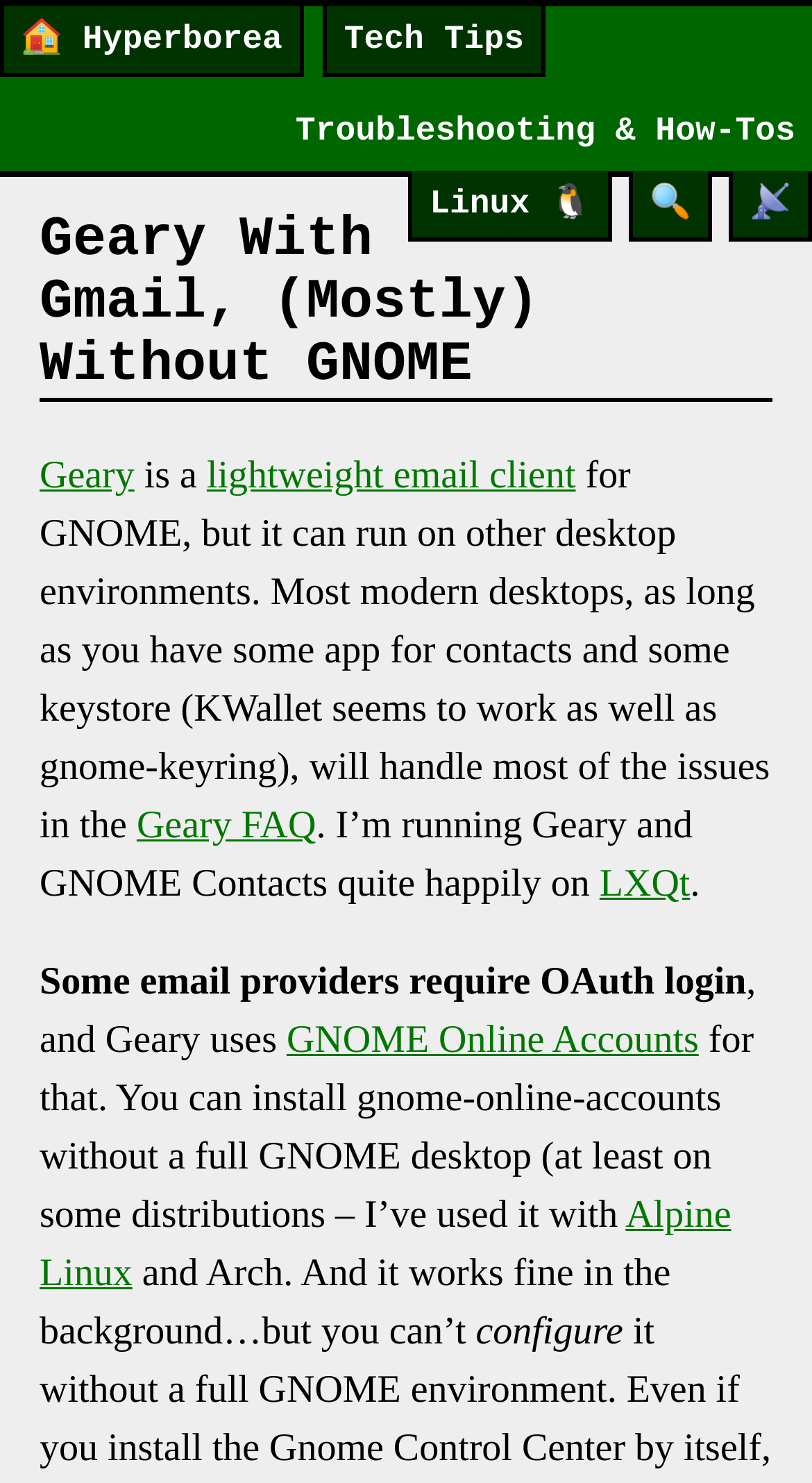Please find the bounding box for the following UI element description. Provide the coordinates in (top-left x, top-left y, bottom-right x, bottom-right y) format, with values between 0 and 1: Alpine Linux

[0.049, 0.804, 0.9, 0.873]